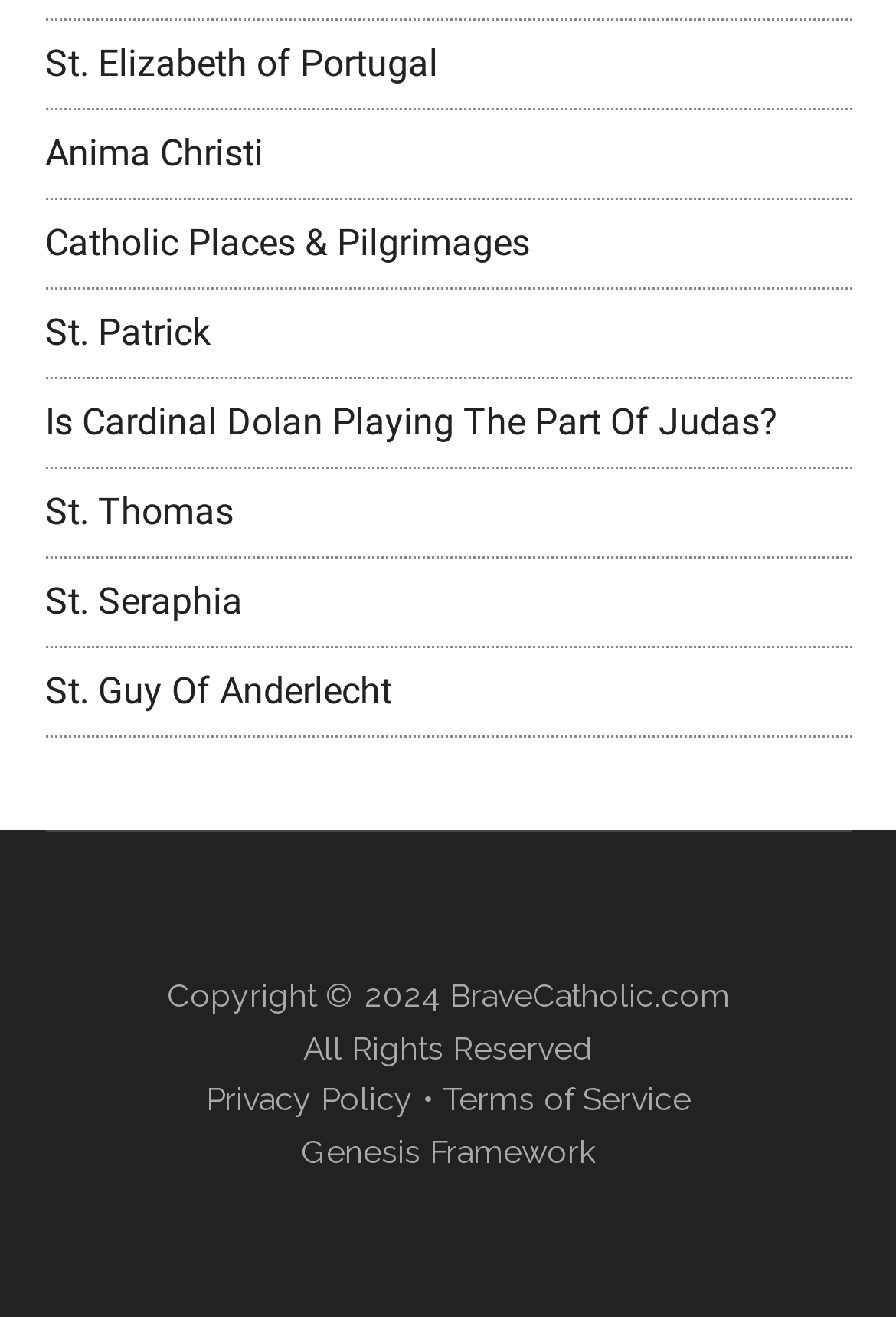Please identify the bounding box coordinates of the element I should click to complete this instruction: 'Read about Catholic Places & Pilgrimages'. The coordinates should be given as four float numbers between 0 and 1, like this: [left, top, right, bottom].

[0.05, 0.167, 0.591, 0.2]